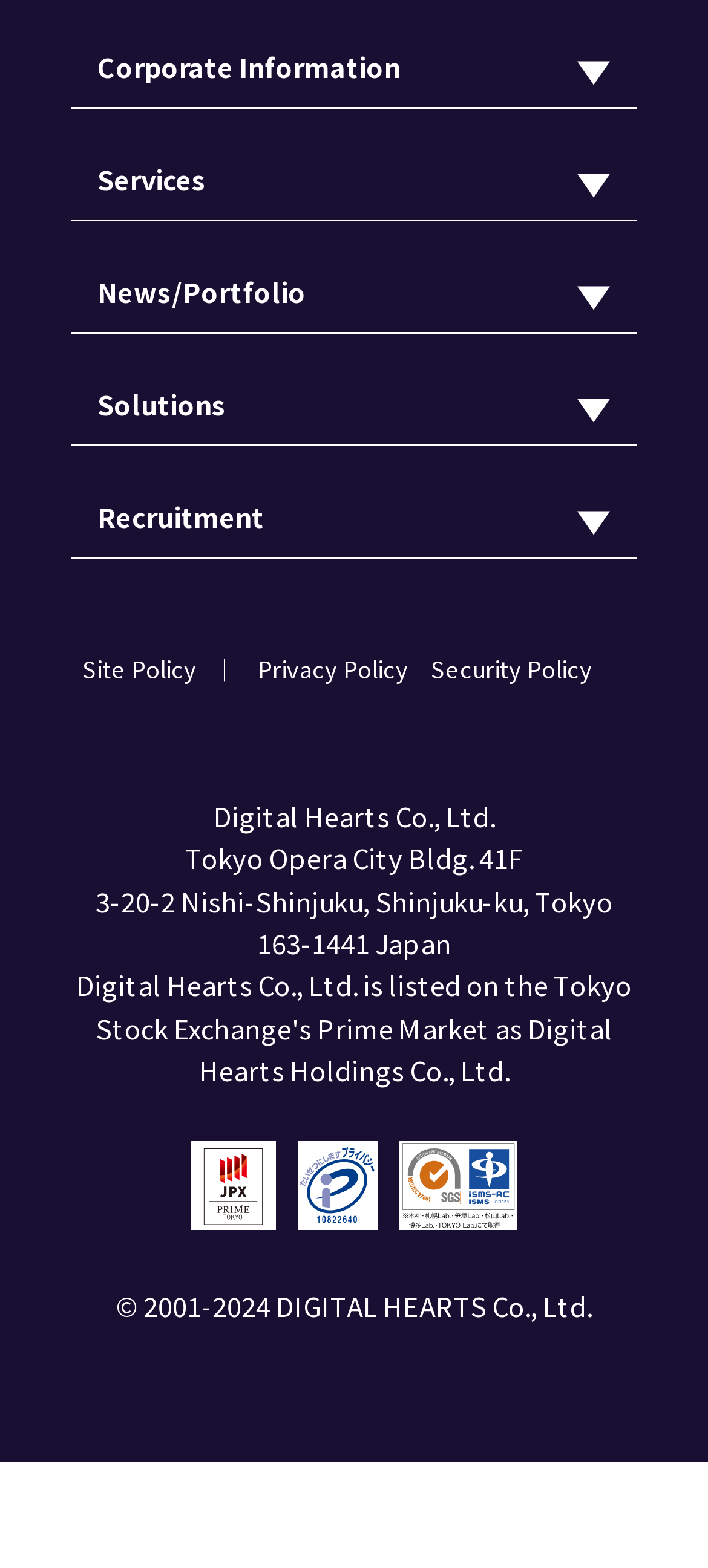Can you find the bounding box coordinates for the element that needs to be clicked to execute this instruction: "Click Corporate Information"? The coordinates should be given as four float numbers between 0 and 1, i.e., [left, top, right, bottom].

[0.137, 0.03, 0.566, 0.054]